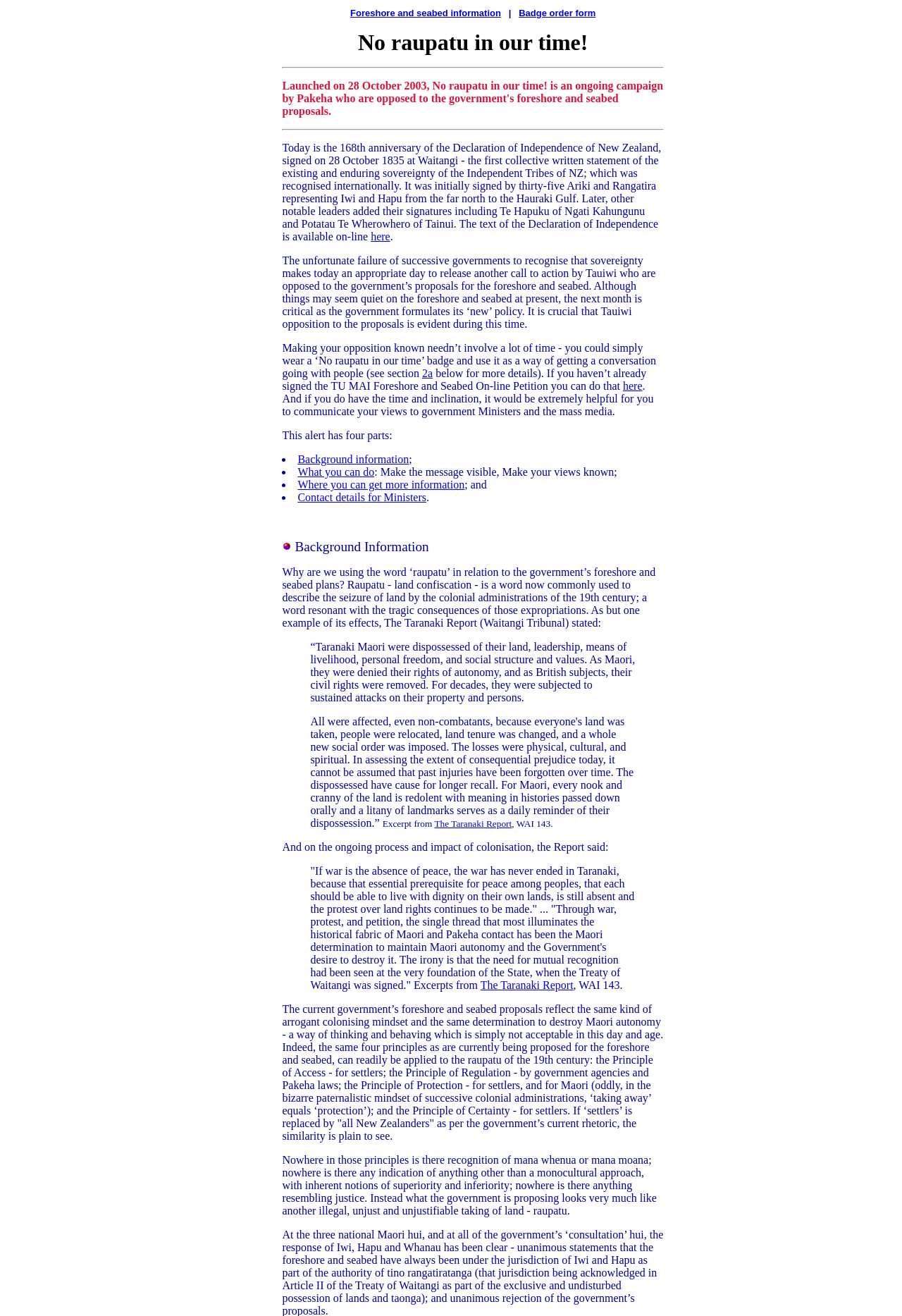Extract the bounding box coordinates for the HTML element that matches this description: "Contact details for Ministers". The coordinates should be four float numbers between 0 and 1, i.e., [left, top, right, bottom].

[0.33, 0.373, 0.473, 0.382]